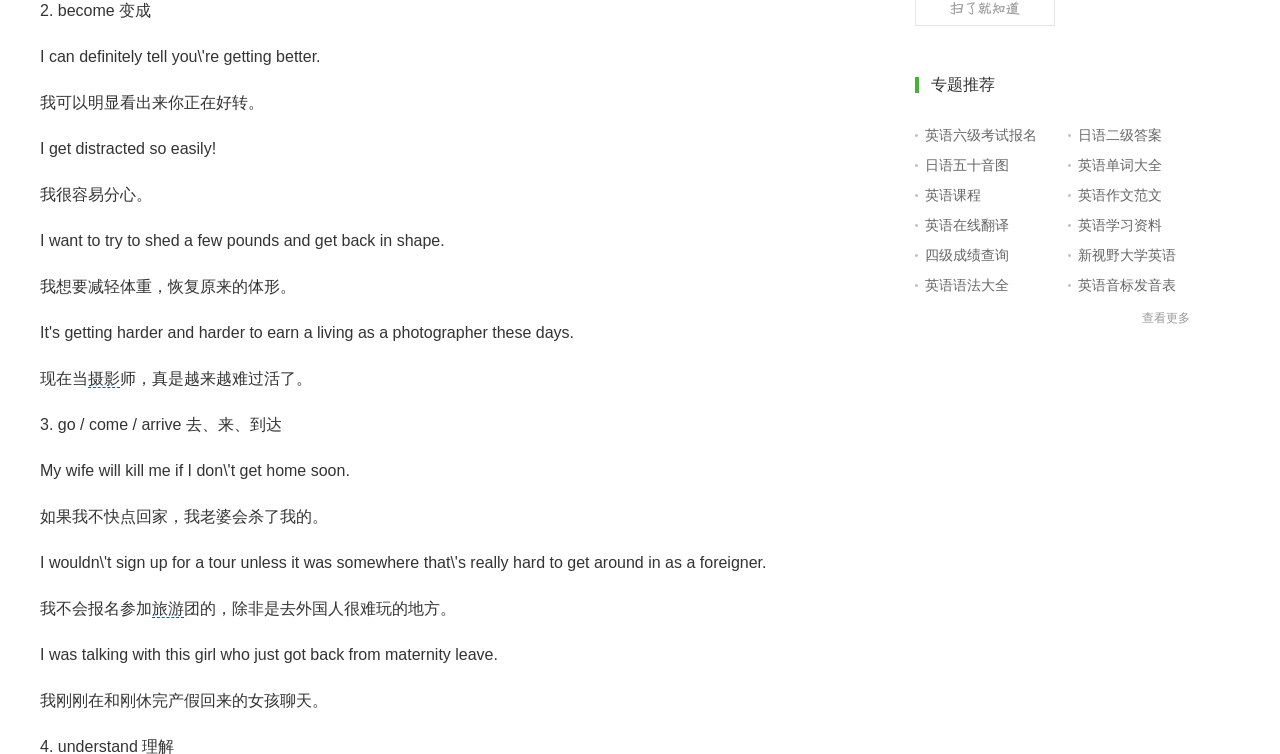Please identify the bounding box coordinates of the element on the webpage that should be clicked to follow this instruction: "check the English six-level exam registration". The bounding box coordinates should be given as four float numbers between 0 and 1, formatted as [left, top, right, bottom].

[0.723, 0.159, 0.828, 0.199]